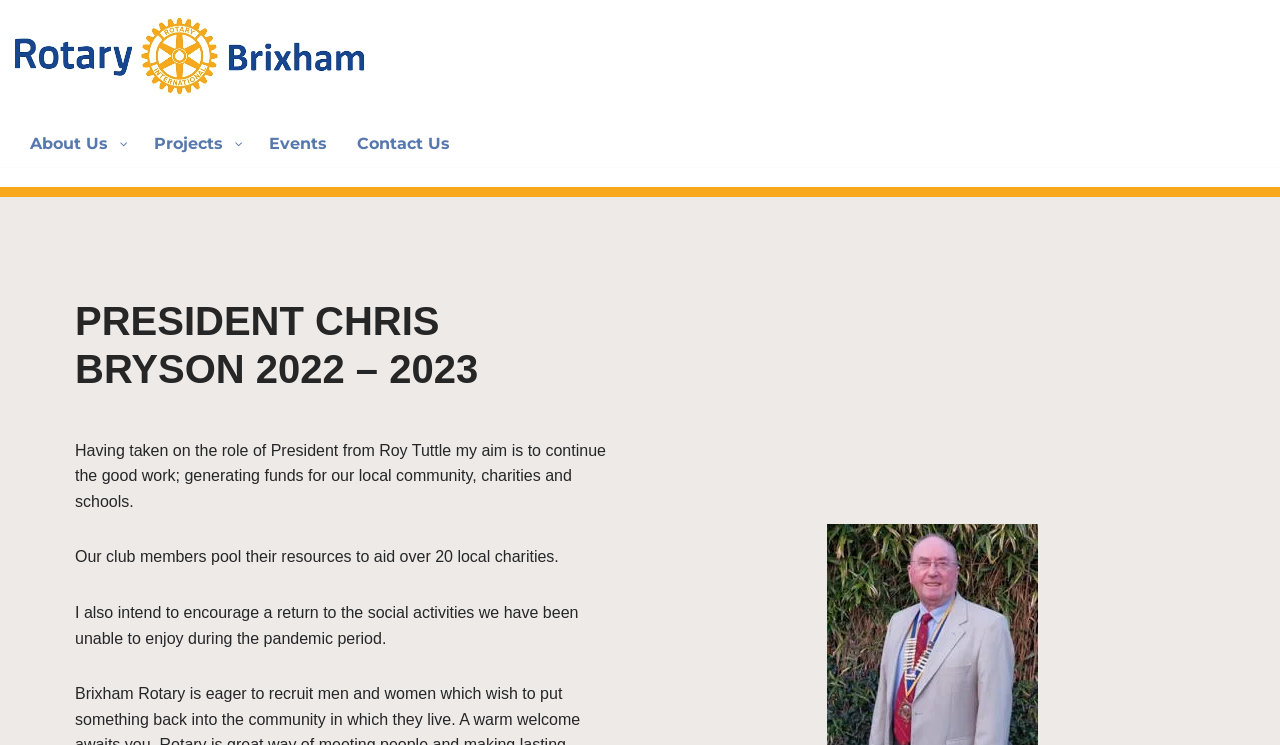How many local charities does the club aid?
Please provide a single word or phrase as your answer based on the screenshot.

Over 20